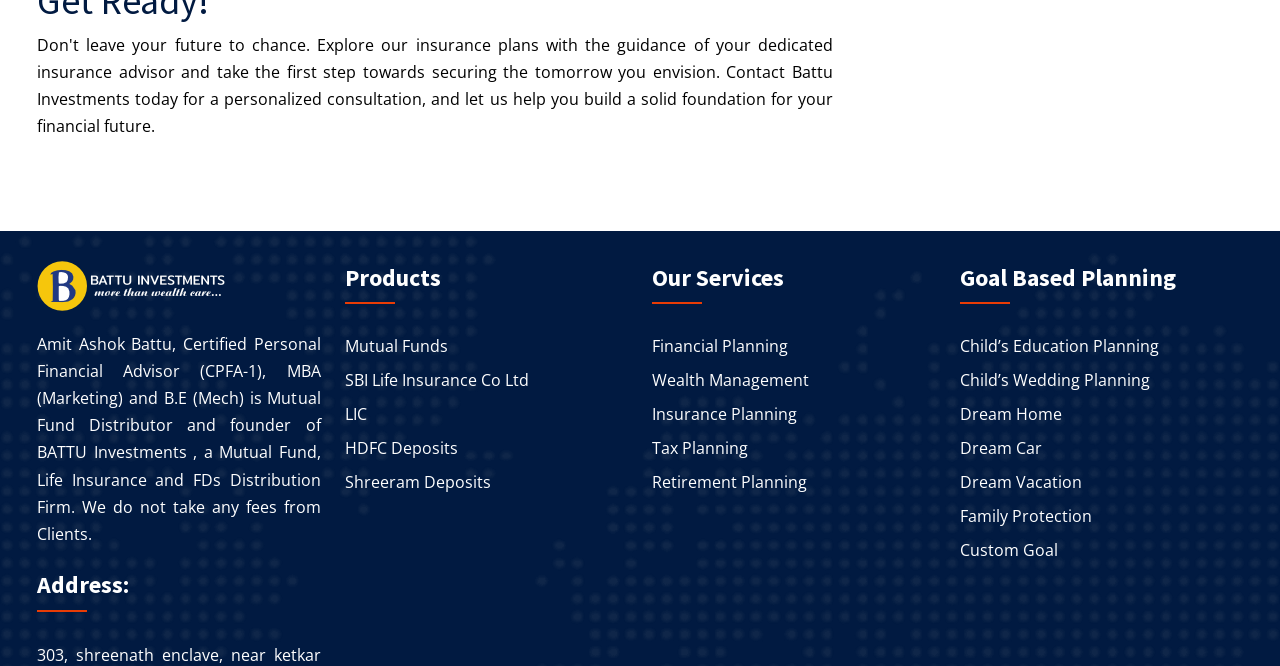Identify the bounding box coordinates of the section that should be clicked to achieve the task described: "View Financial Planning".

[0.509, 0.502, 0.731, 0.538]